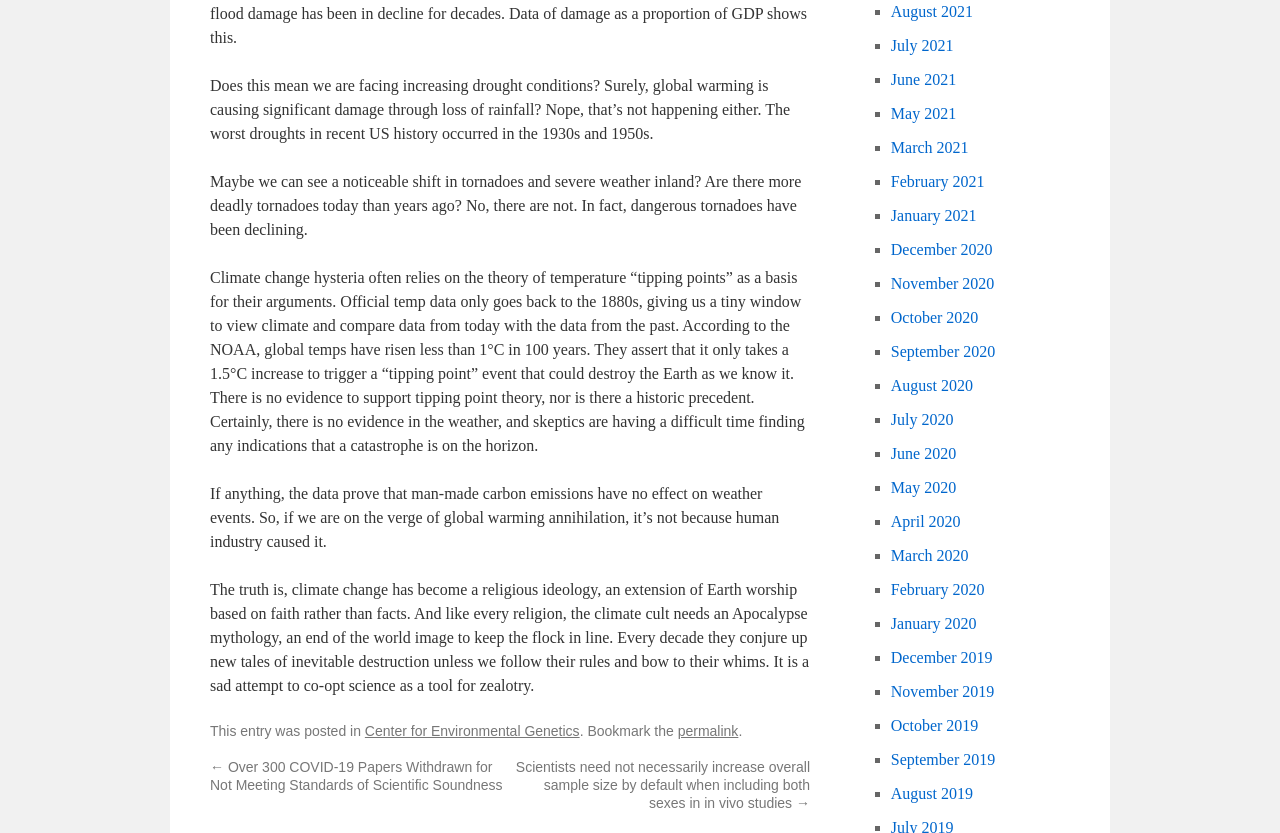Is the article discussing the increase in tornadoes?
Kindly offer a comprehensive and detailed response to the question.

The article discusses the topic of climate change, but it does not support the idea that tornadoes are increasing. In fact, it states that 'dangerous tornadoes have been declining'.